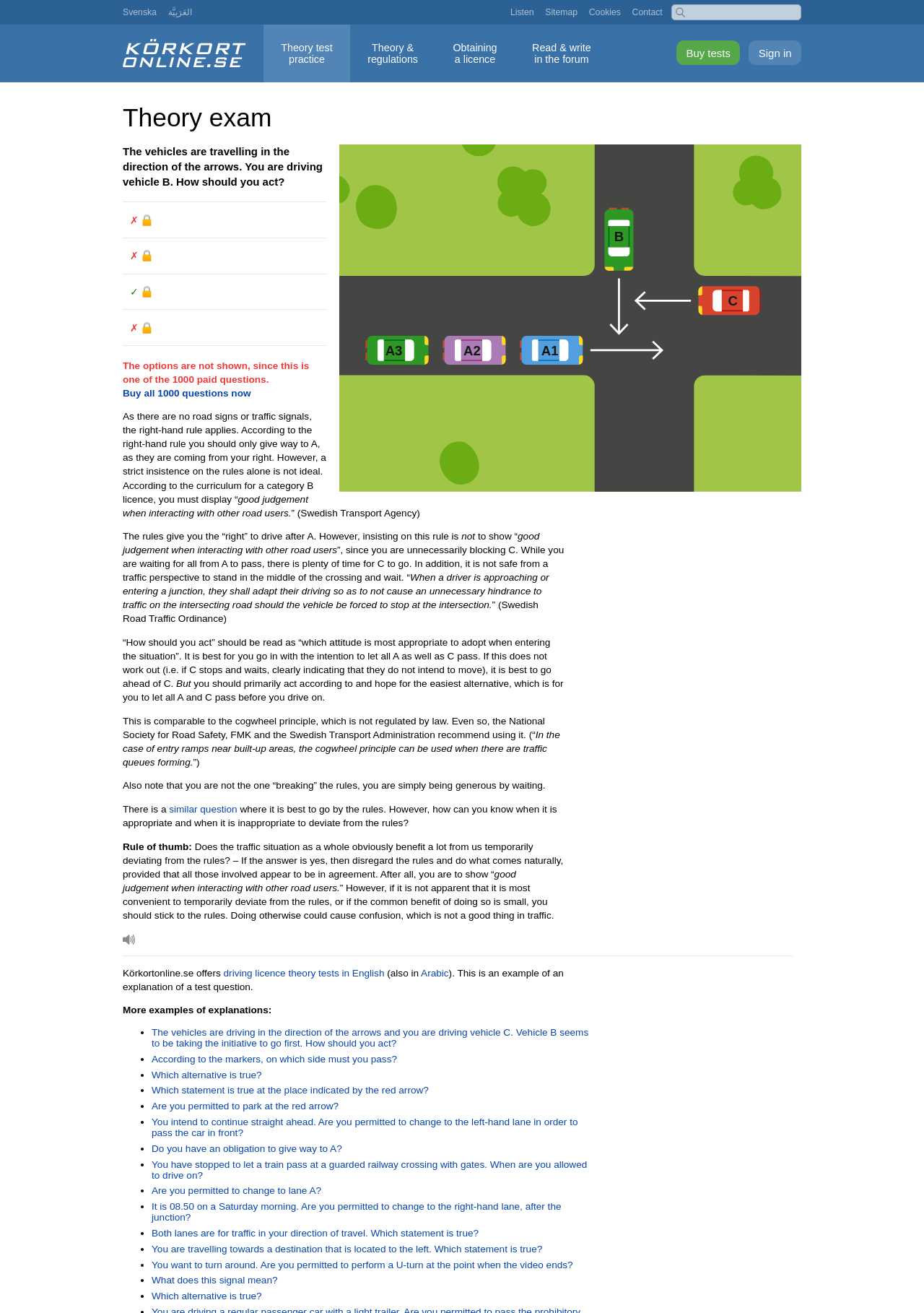Please provide a brief answer to the following inquiry using a single word or phrase:
What is the rule of thumb in this situation?

deviate from rules if beneficial